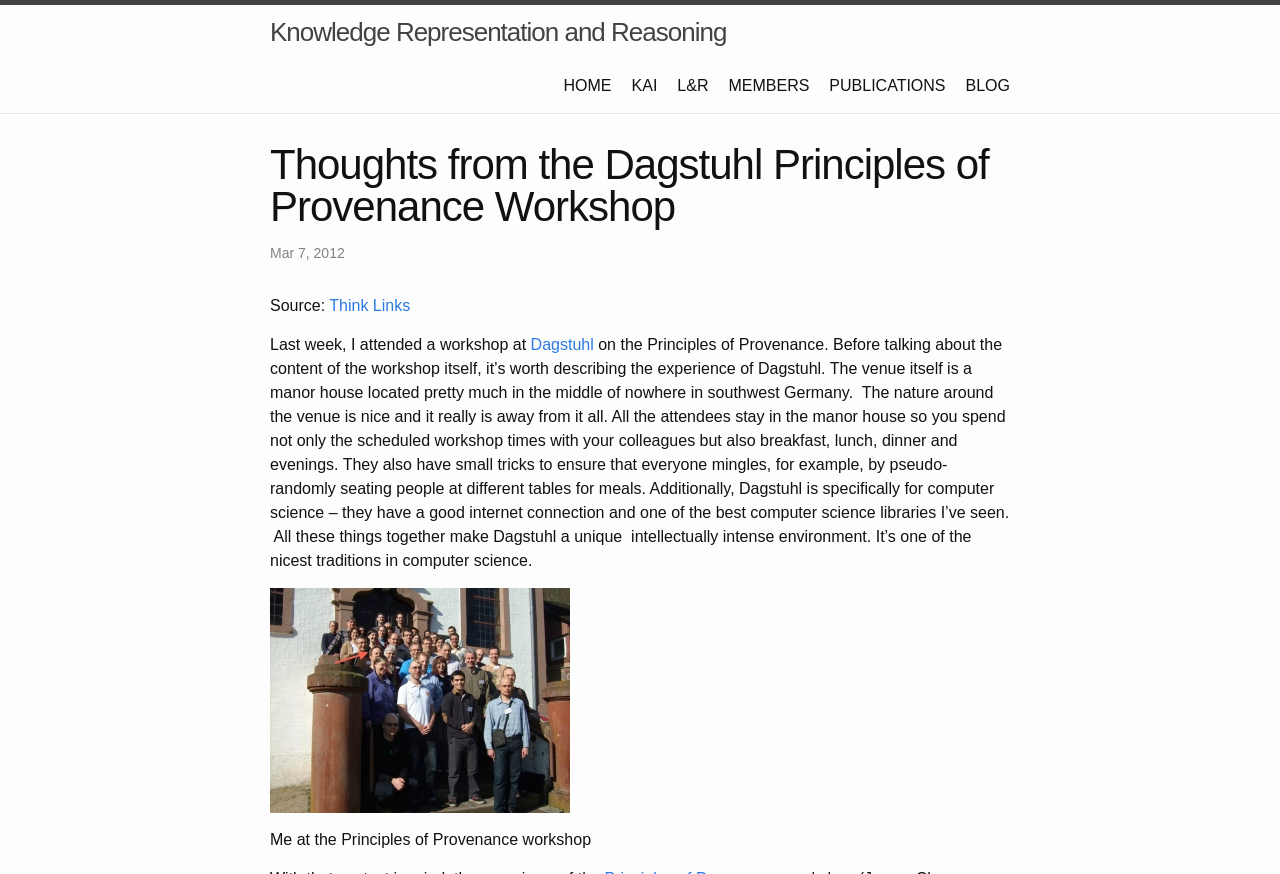For the following element description, predict the bounding box coordinates in the format (top-left x, top-left y, bottom-right x, bottom-right y). All values should be floating point numbers between 0 and 1. Description: Knowledge Representation and Reasoning

[0.211, 0.006, 0.567, 0.068]